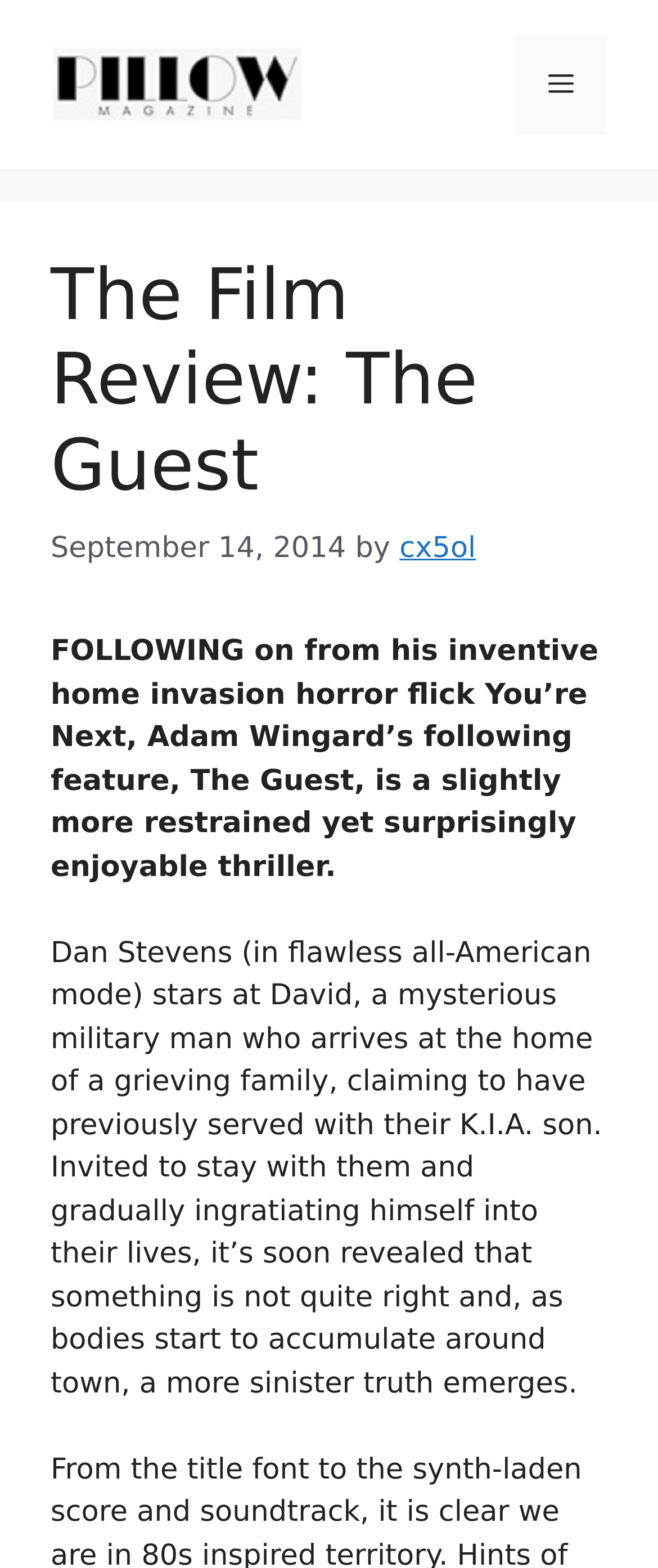Reply to the question with a single word or phrase:
What is the name of the previous film mentioned in the review?

You’re Next